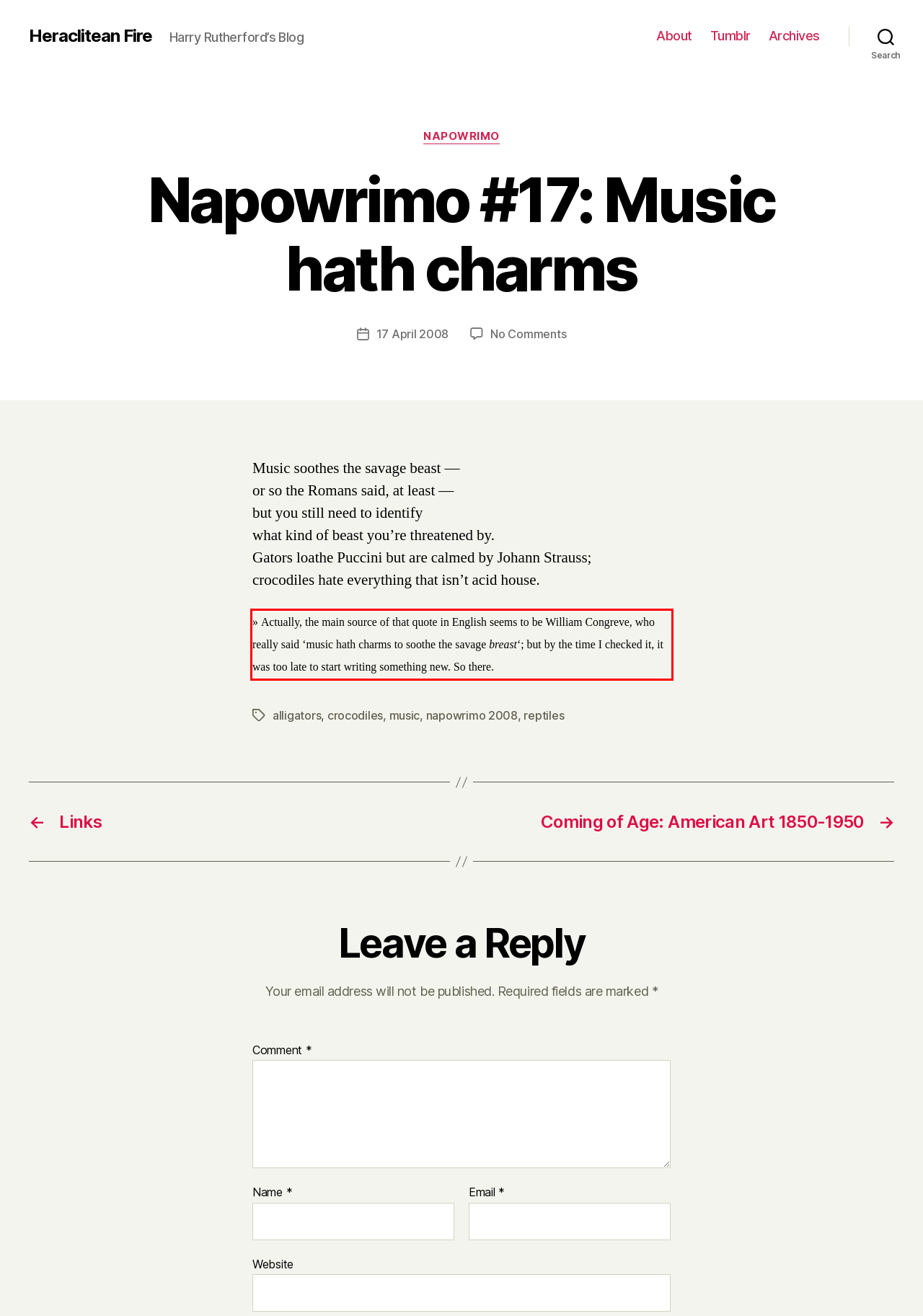Examine the webpage screenshot, find the red bounding box, and extract the text content within this marked area.

» Actually, the main source of that quote in English seems to be William Congreve, who really said ‘music hath charms to soothe the savage breast‘; but by the time I checked it, it was too late to start writing something new. So there.